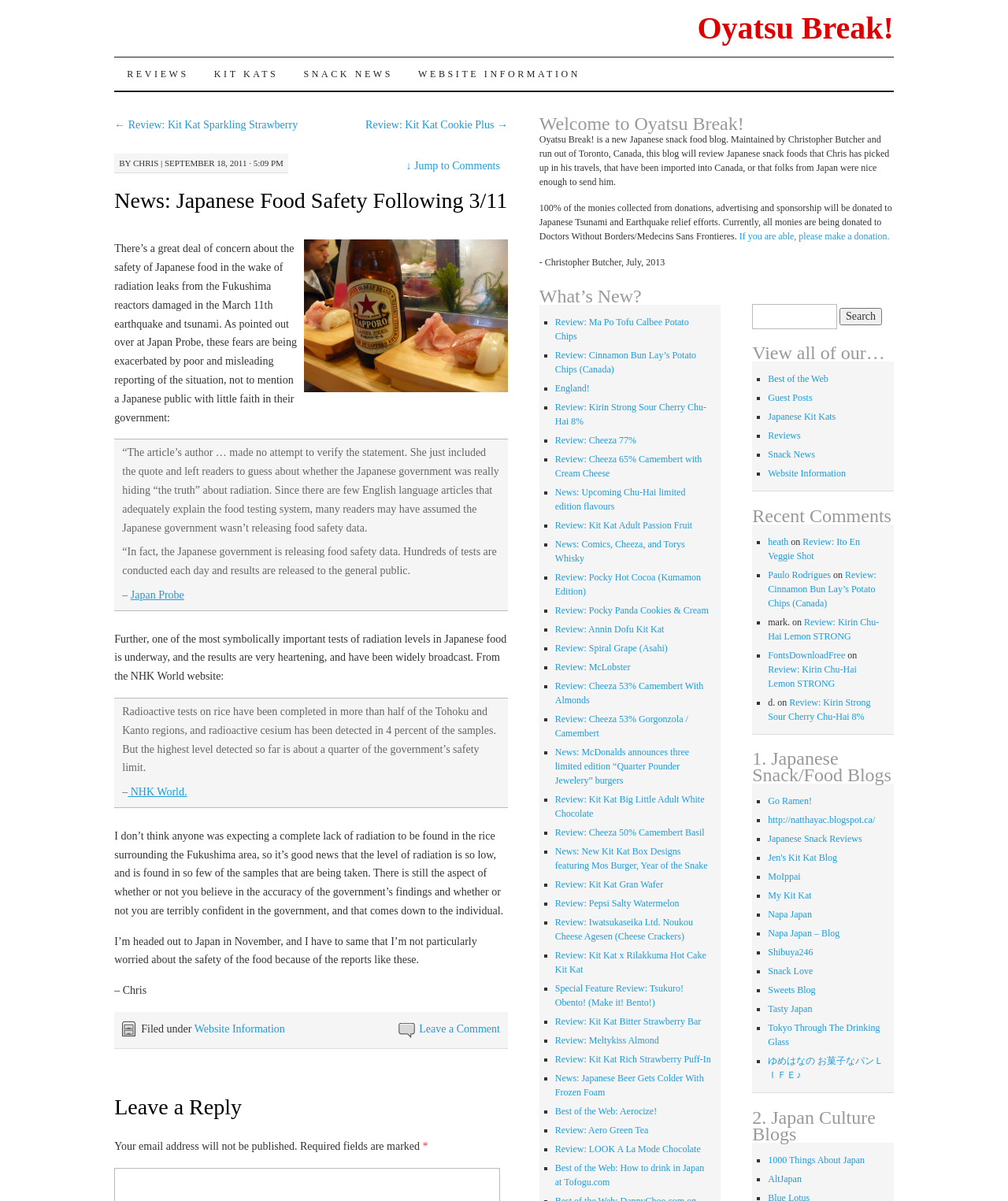What is the purpose of the blog?
Can you provide an in-depth and detailed response to the question?

The purpose of the blog can be found in the welcome message, which states that the blog will review Japanese snack foods that the author has picked up in his travels, that have been imported into Canada, or that folks from Japan were nice enough to send him.